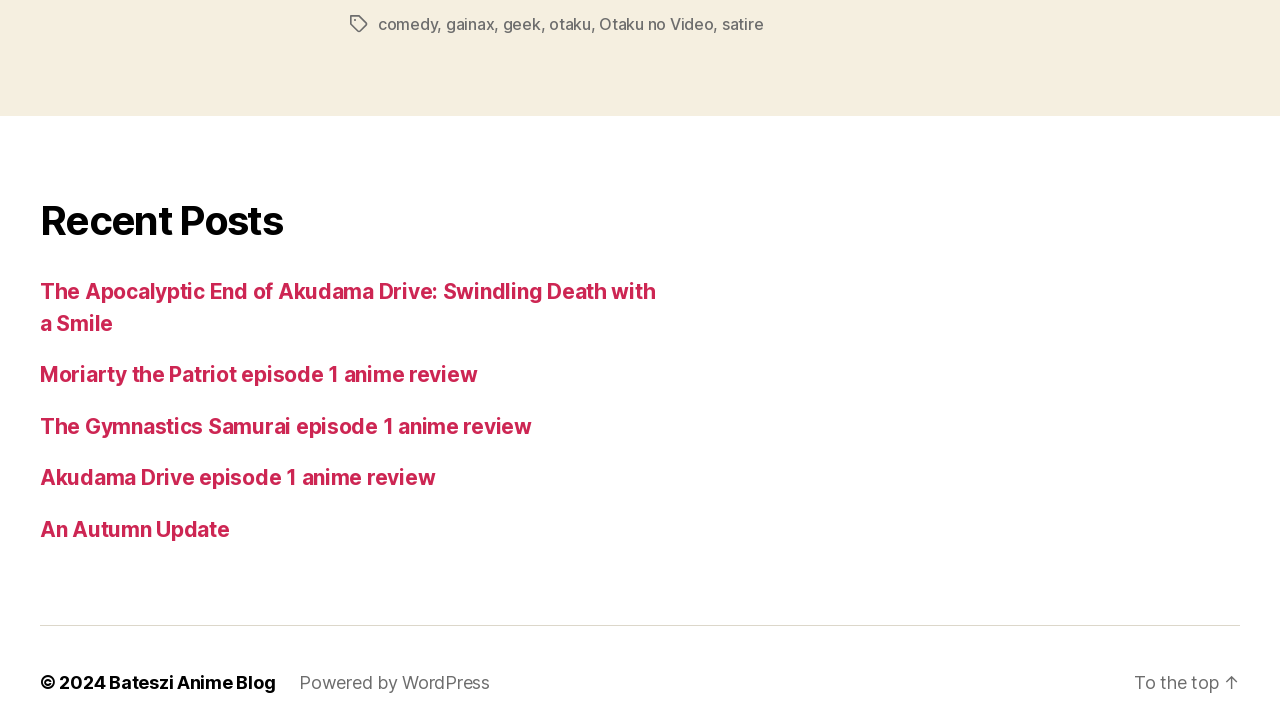Can you determine the bounding box coordinates of the area that needs to be clicked to fulfill the following instruction: "Visit the FIM4R White paper"?

None